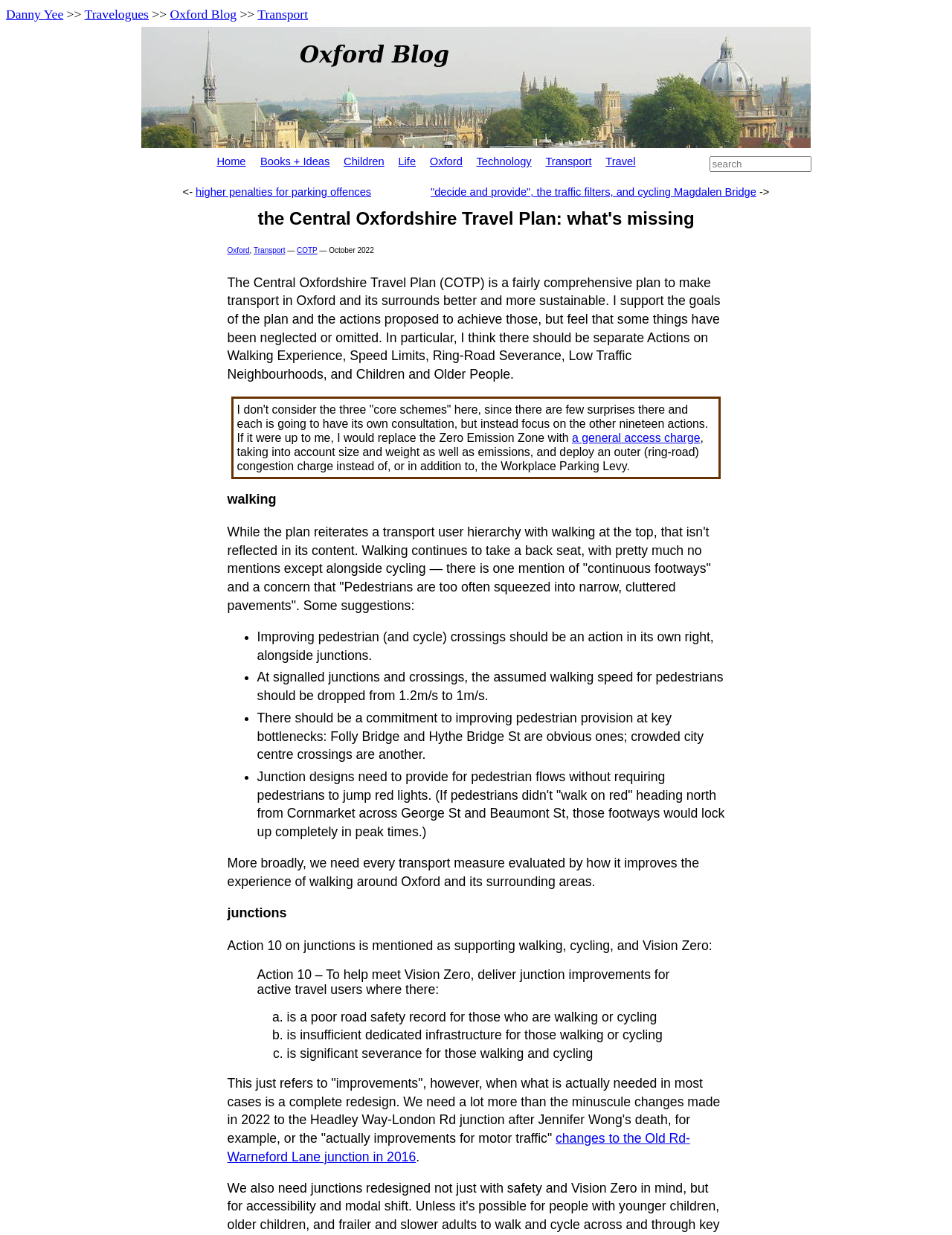Please find the bounding box coordinates (top-left x, top-left y, bottom-right x, bottom-right y) in the screenshot for the UI element described as follows: Transport

[0.573, 0.126, 0.622, 0.135]